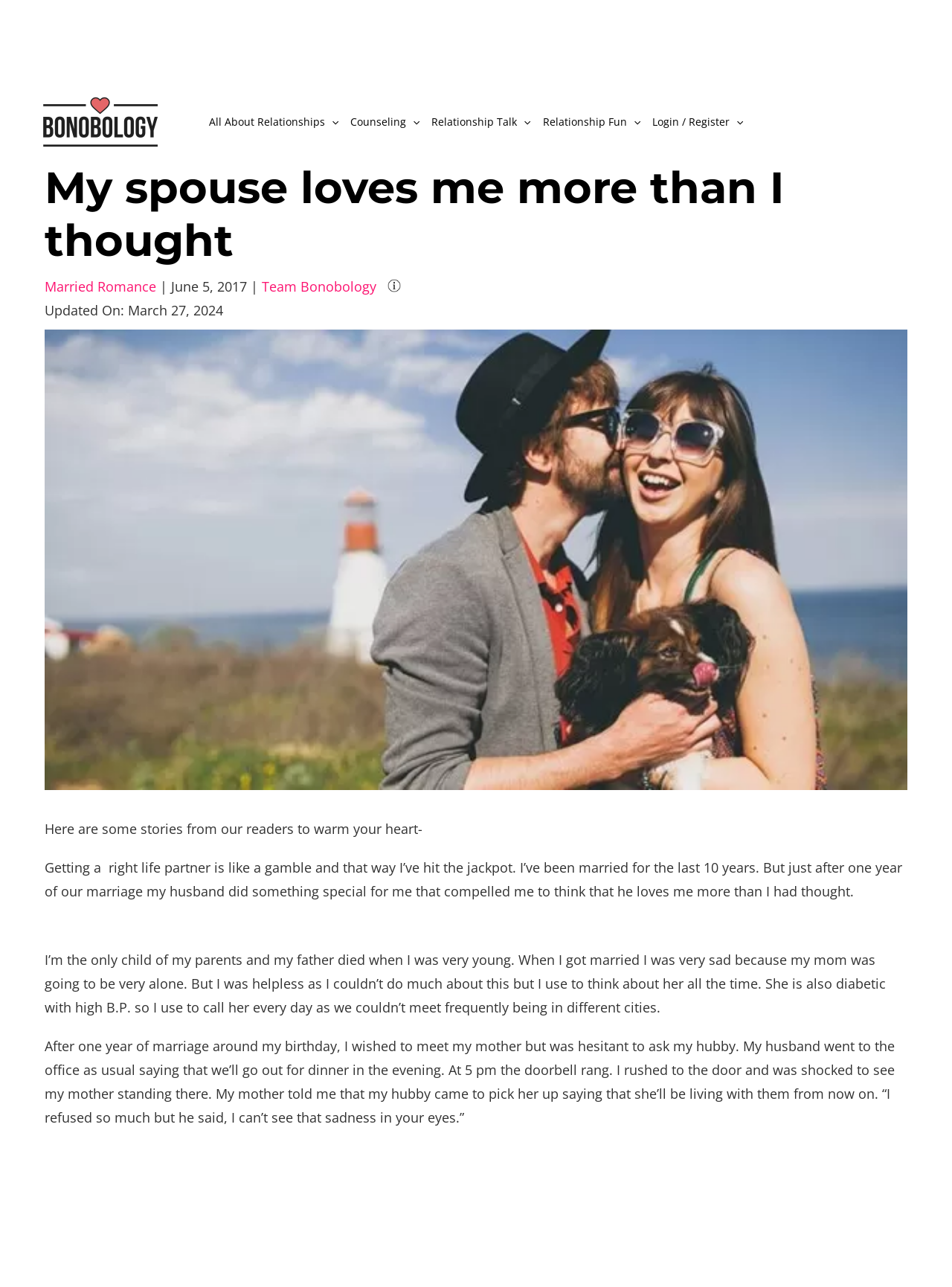How many menu toggles are there in the navigation?
Please respond to the question with a detailed and informative answer.

In the navigation section, there are five menu toggles: 'All About Relationships Menu Toggle', 'Counseling Menu Toggle', 'Relationship Talk Menu Toggle', 'Relationship Fun Menu Toggle', and 'Login / Register Menu Toggle'.